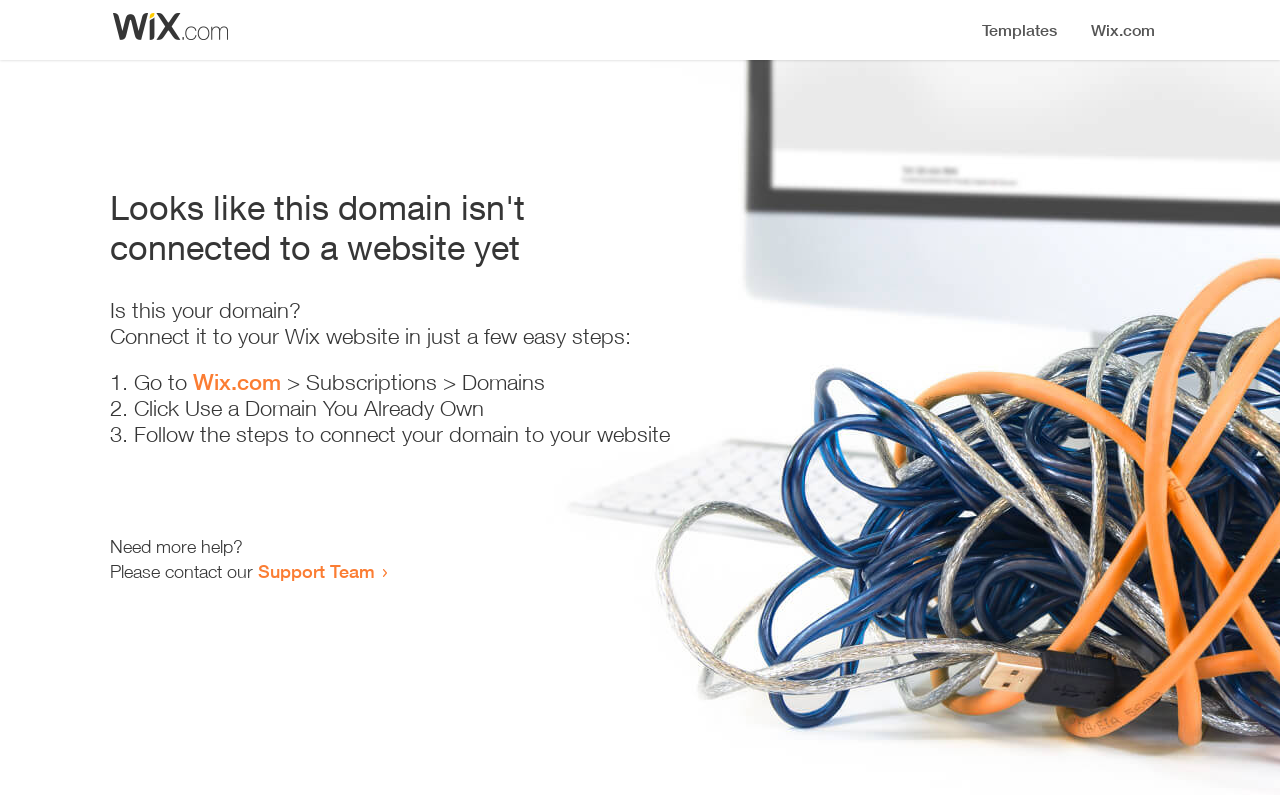Based on the element description: "Wix.com", identify the bounding box coordinates for this UI element. The coordinates must be four float numbers between 0 and 1, listed as [left, top, right, bottom].

[0.151, 0.464, 0.22, 0.497]